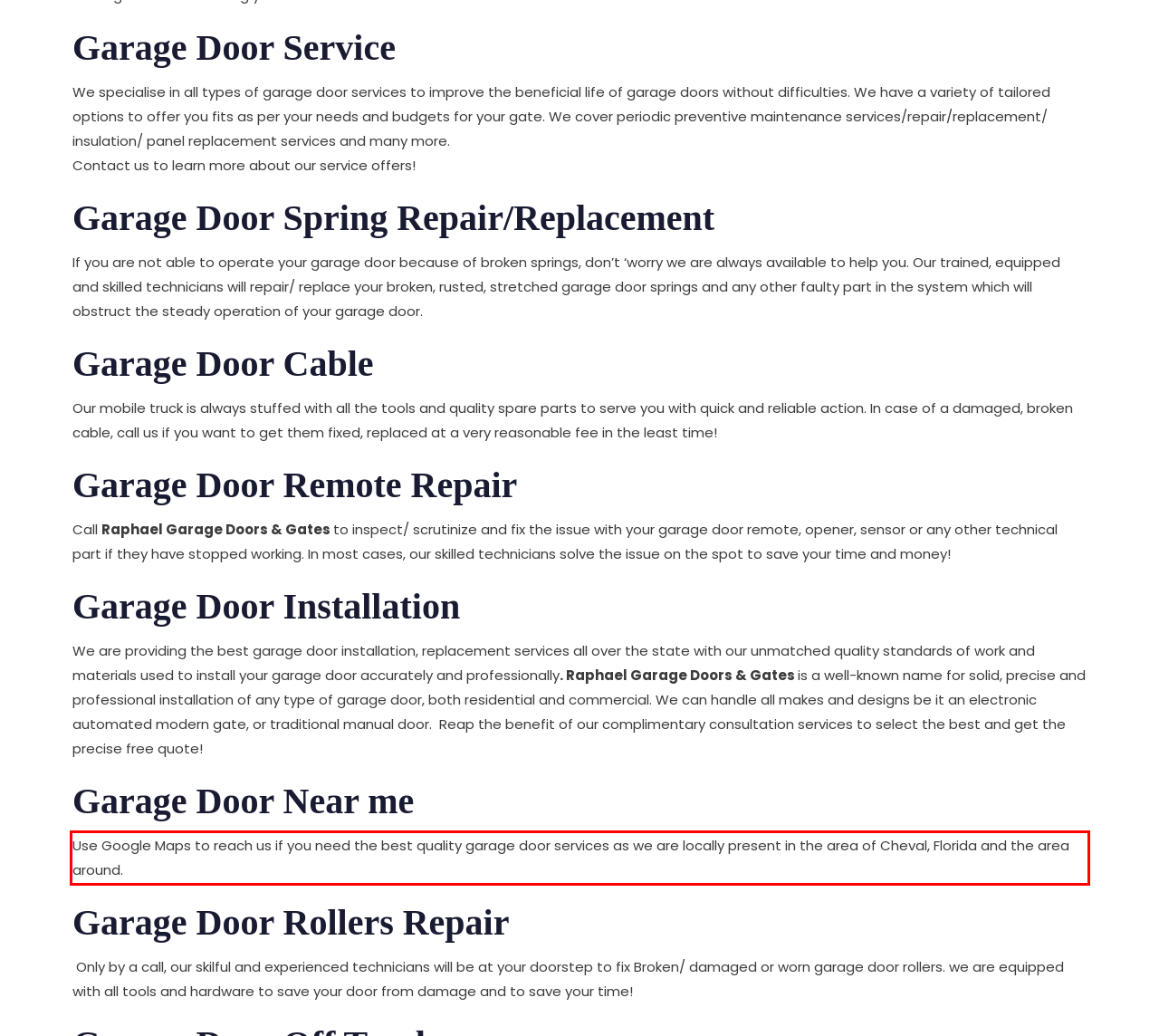From the given screenshot of a webpage, identify the red bounding box and extract the text content within it.

Use Google Maps to reach us if you need the best quality garage door services as we are locally present in the area of Cheval, Florida and the area around.